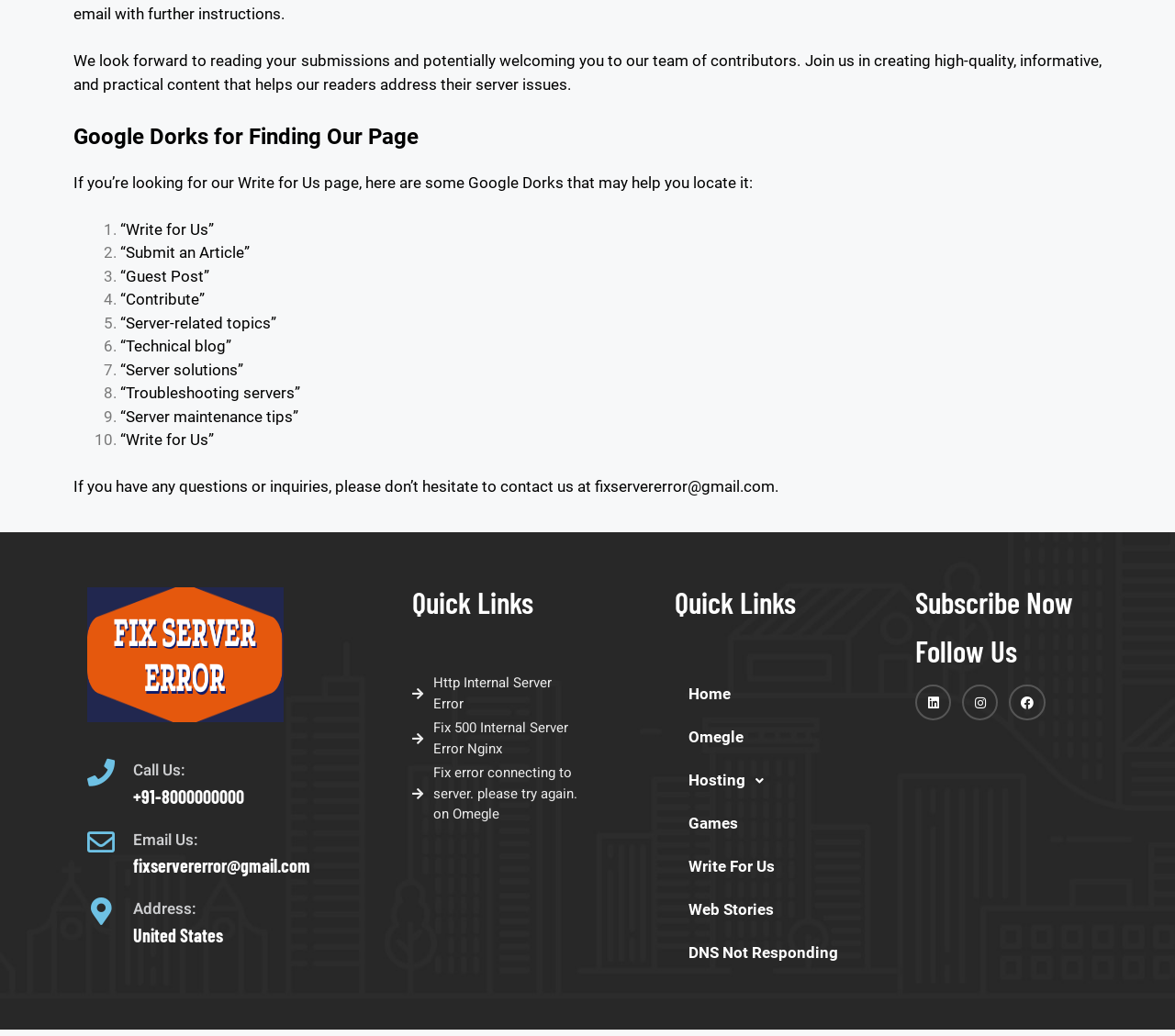Respond to the following question using a concise word or phrase: 
What is the phone number provided on the webpage?

+91-8000000000